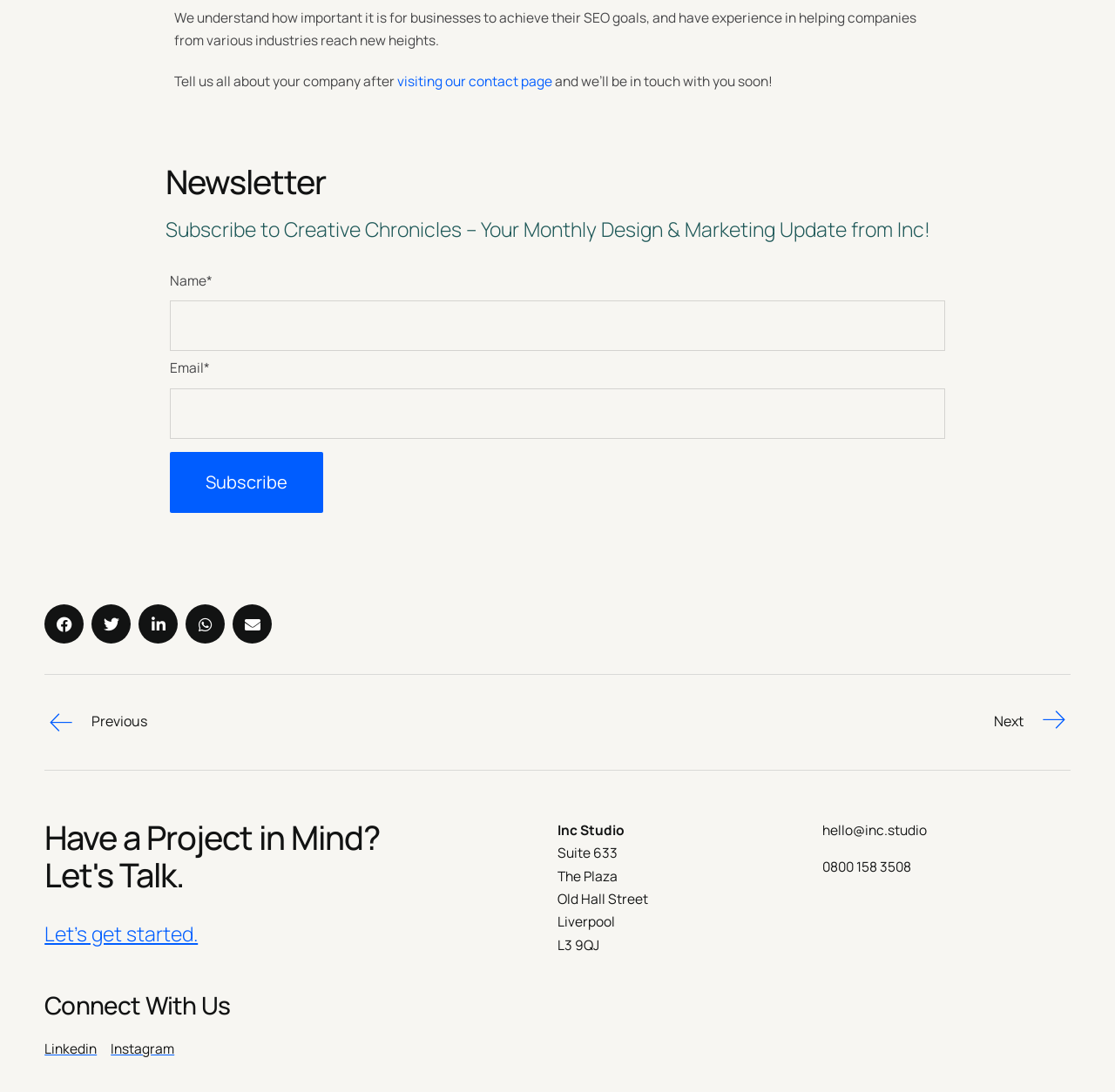Show the bounding box coordinates of the element that should be clicked to complete the task: "Connect with us on Linkedin".

[0.04, 0.949, 0.087, 0.97]